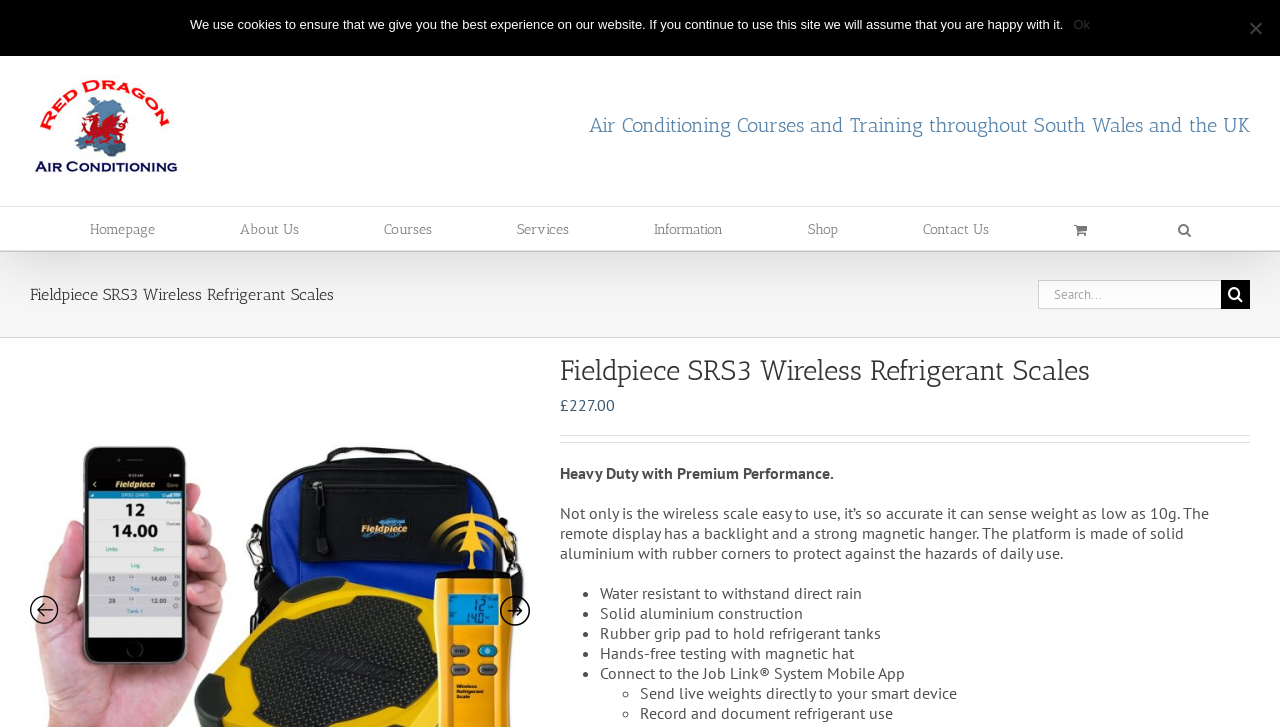Can you identify the bounding box coordinates of the clickable region needed to carry out this instruction: 'Click the 'Search' button'? The coordinates should be four float numbers within the range of 0 to 1, stated as [left, top, right, bottom].

[0.92, 0.285, 0.93, 0.344]